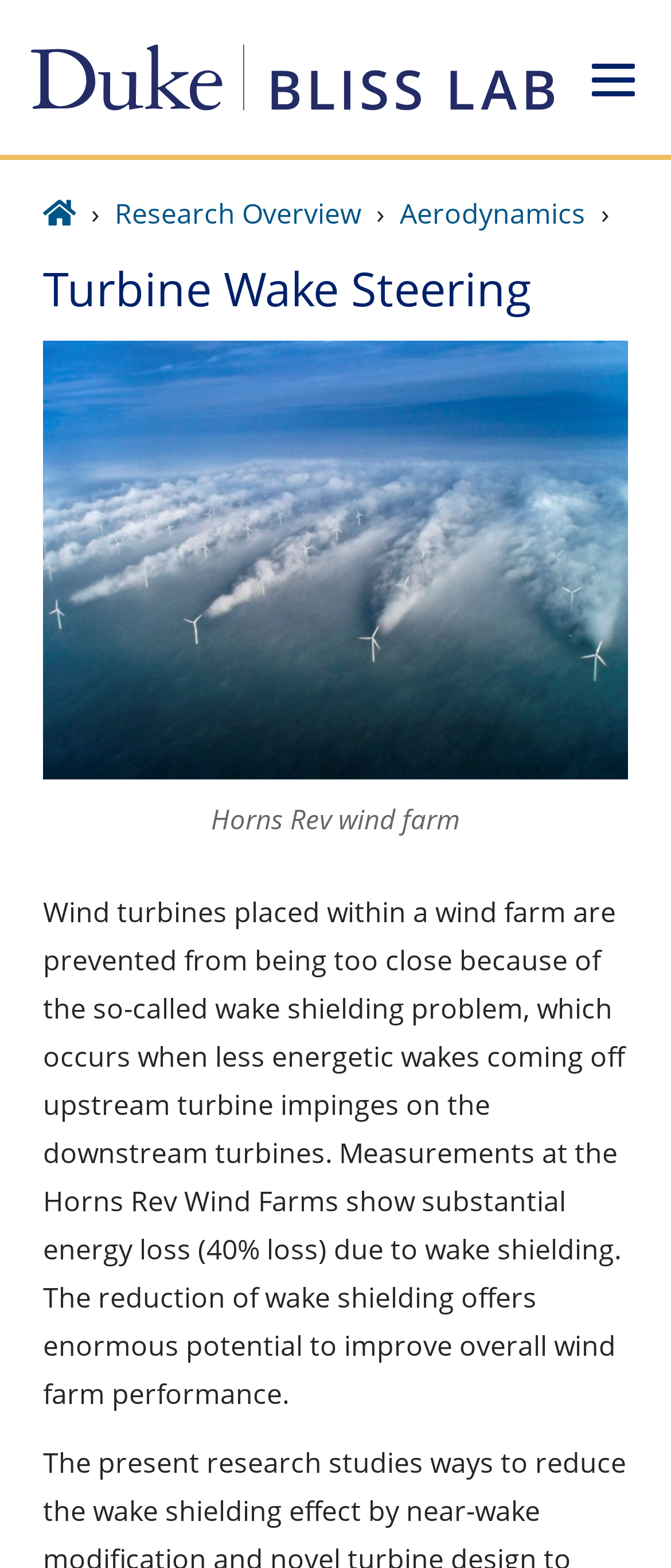Bounding box coordinates are specified in the format (top-left x, top-left y, bottom-right x, bottom-right y). All values are floating point numbers bounded between 0 and 1. Please provide the bounding box coordinate of the region this sentence describes: Aerodynamics

[0.596, 0.124, 0.873, 0.148]